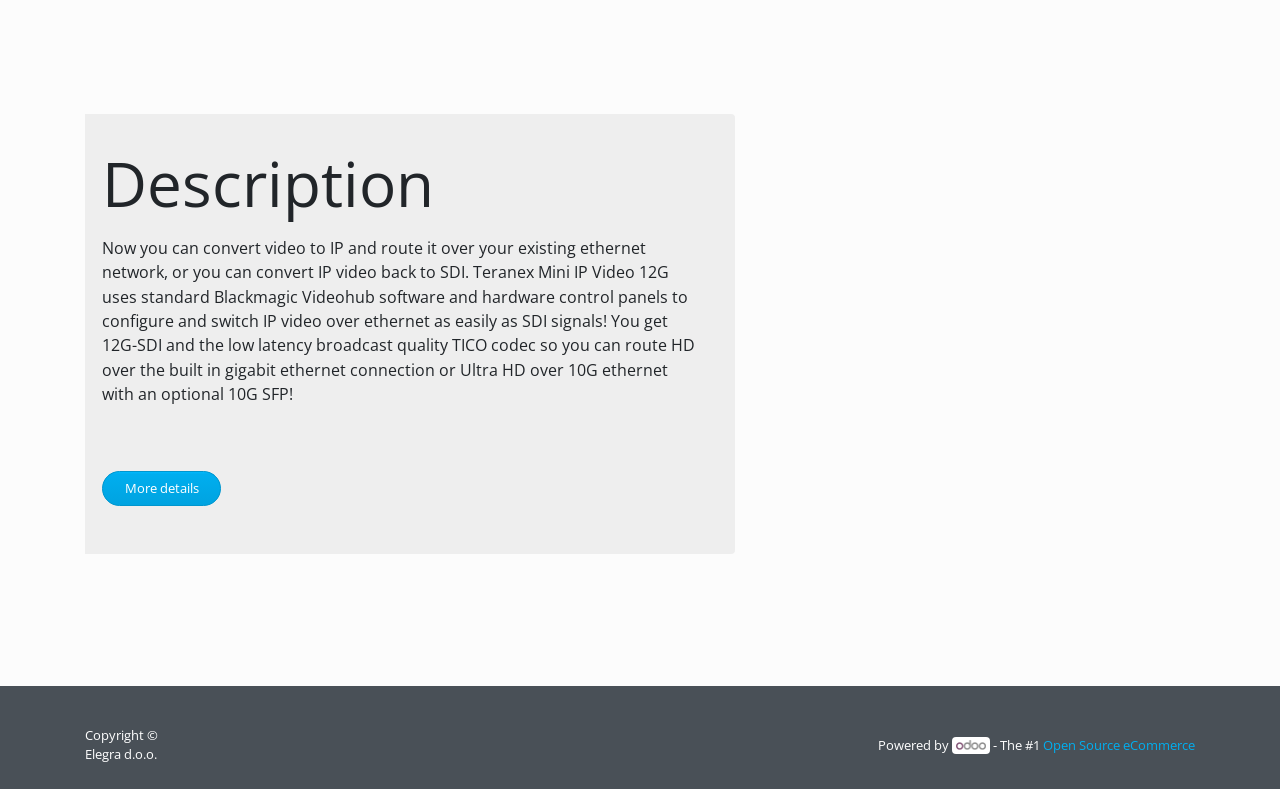Please specify the bounding box coordinates in the format (top-left x, top-left y, bottom-right x, bottom-right y), with values ranging from 0 to 1. Identify the bounding box for the UI component described as follows: Open Source eCommerce

[0.815, 0.932, 0.934, 0.955]